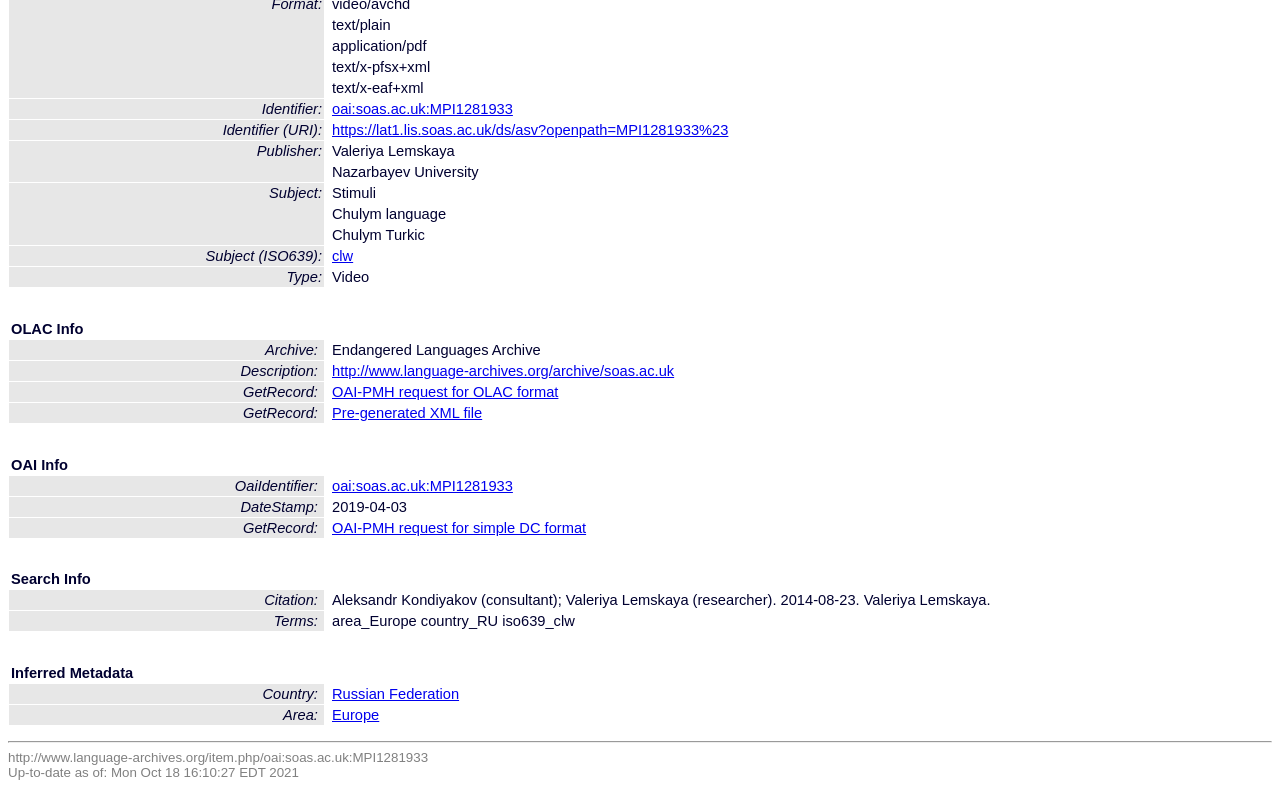For the given element description Green Bay, determine the bounding box coordinates of the UI element. The coordinates should follow the format (top-left x, top-left y, bottom-right x, bottom-right y) and be within the range of 0 to 1.

None